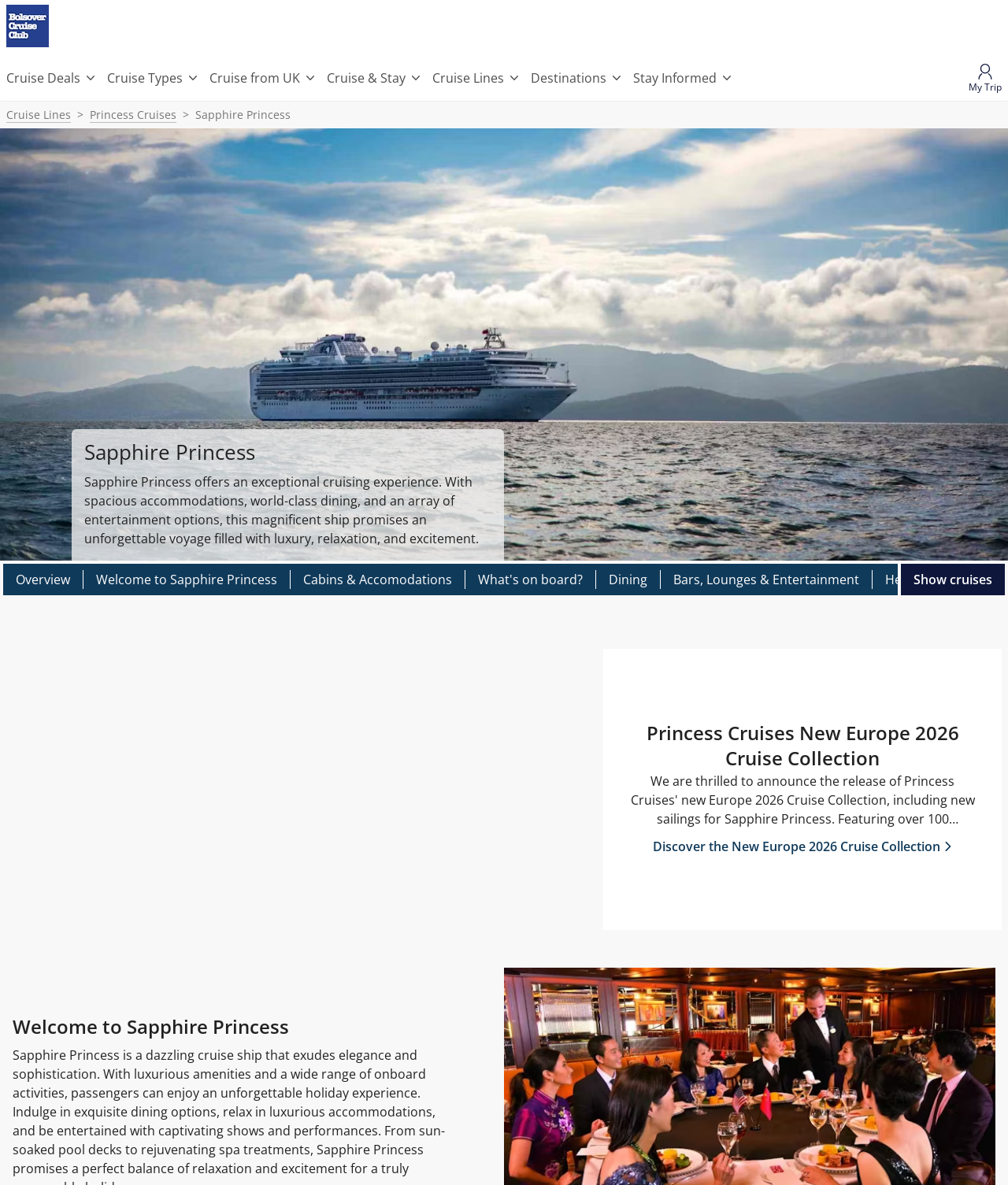Identify the bounding box coordinates of the clickable region necessary to fulfill the following instruction: "Click the facebook link". The bounding box coordinates should be four float numbers between 0 and 1, i.e., [left, top, right, bottom].

None